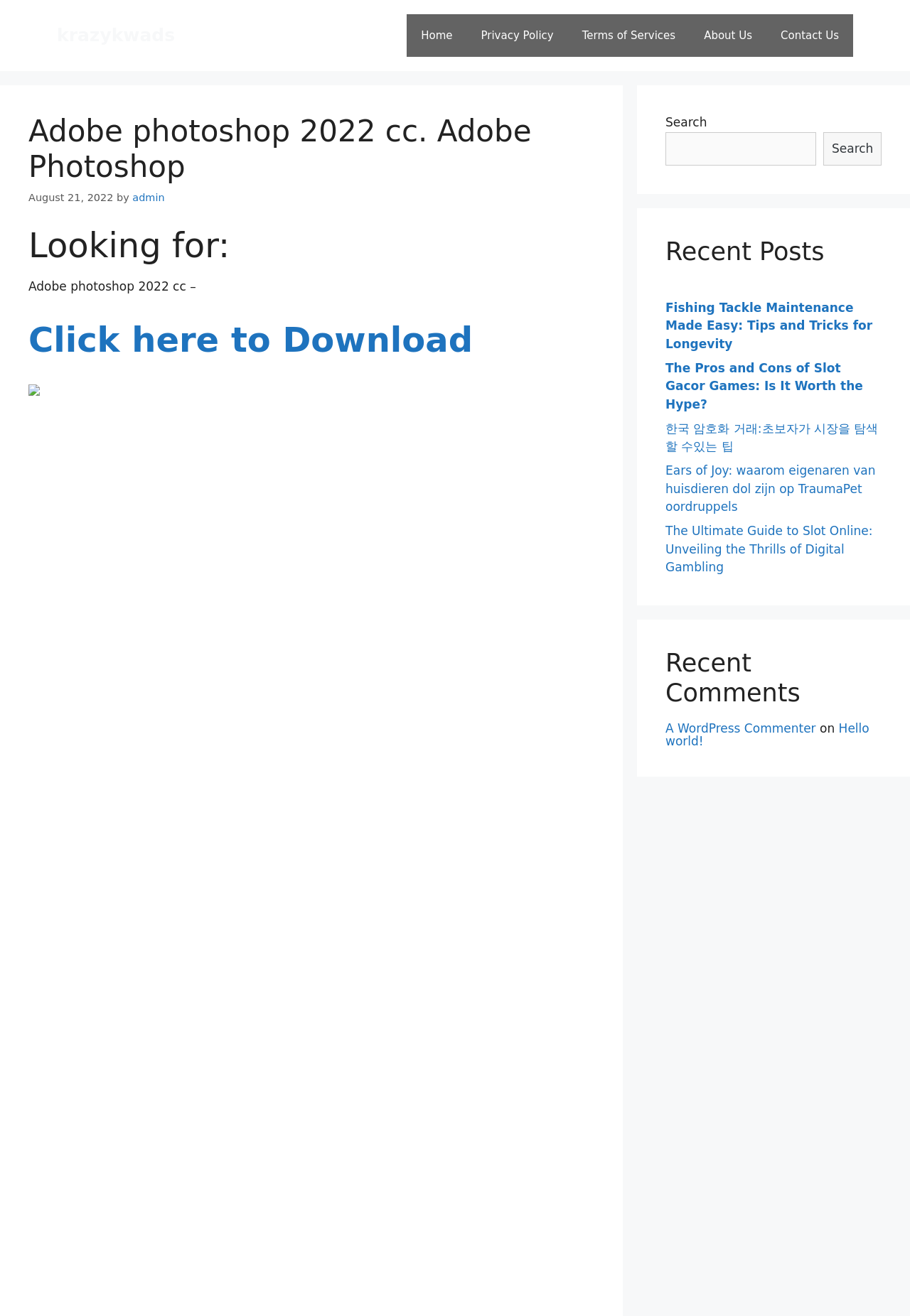Using the elements shown in the image, answer the question comprehensively: What is the purpose of the search bar?

The search bar is located at the top right corner of the webpage, and it allows users to search for specific content within the website.